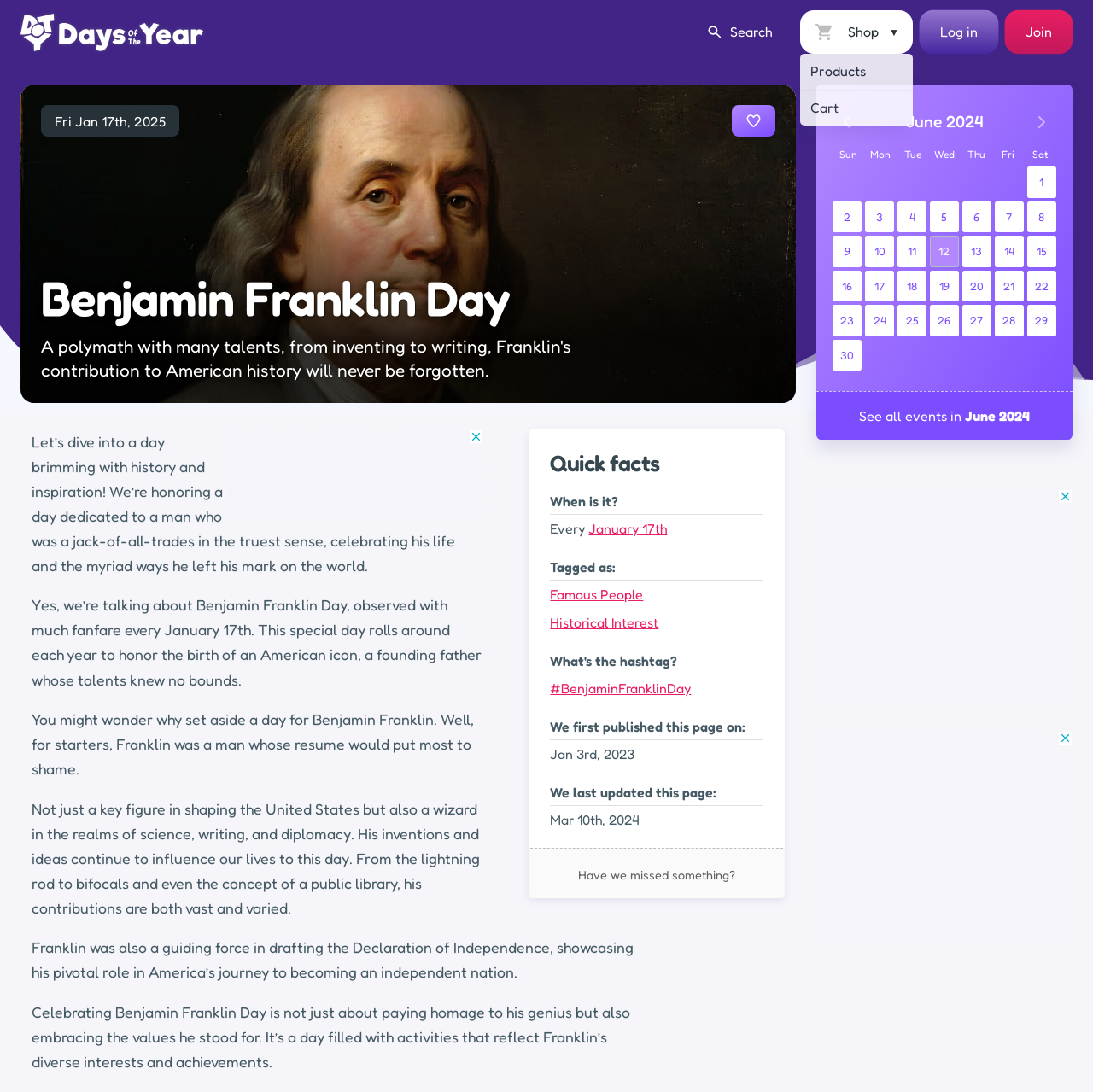Please find the bounding box coordinates of the element's region to be clicked to carry out this instruction: "Learn more about Benjamin Franklin Day".

[0.038, 0.247, 0.709, 0.298]